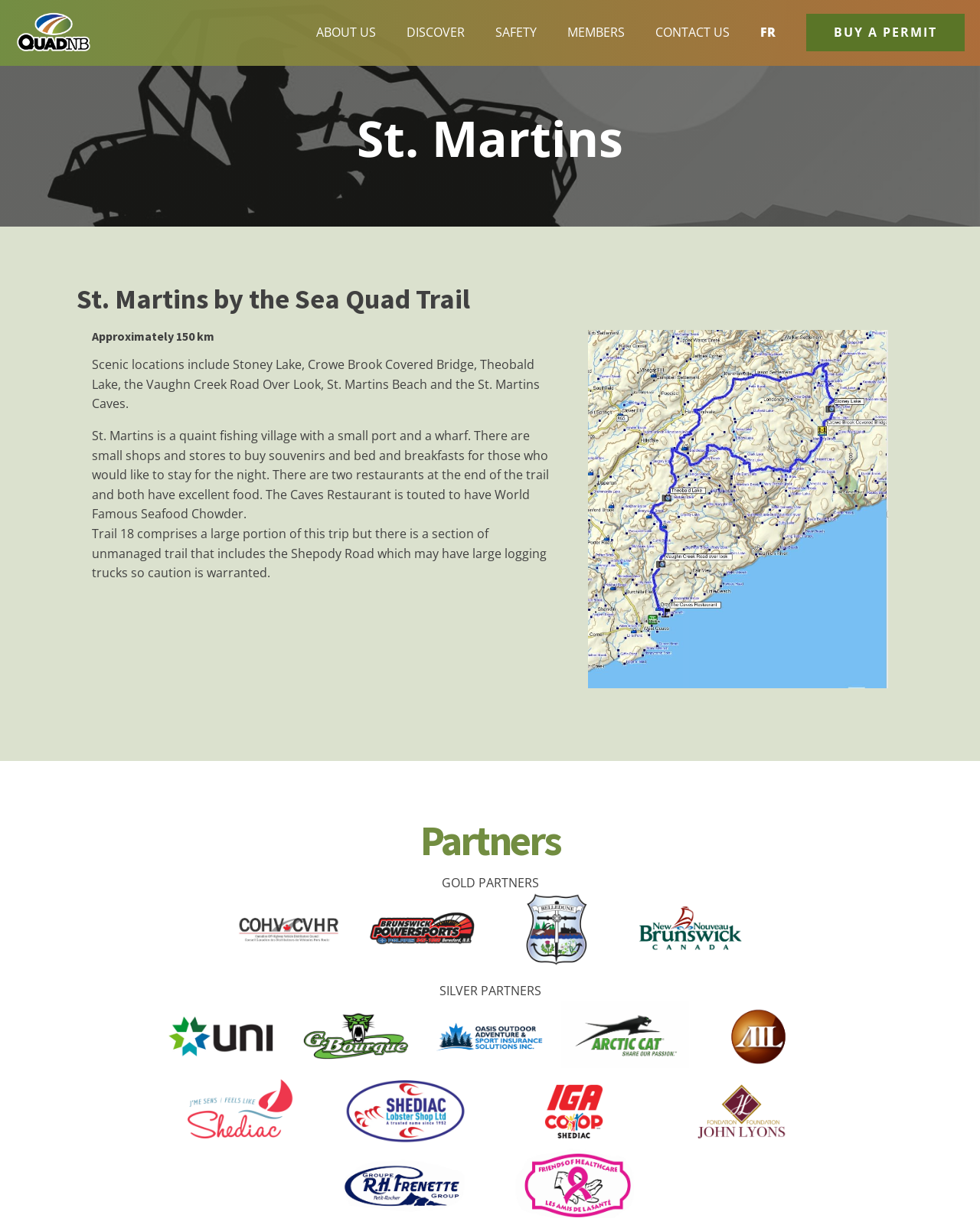Identify and extract the heading text of the webpage.

St. Martins by the Sea Quad Trail